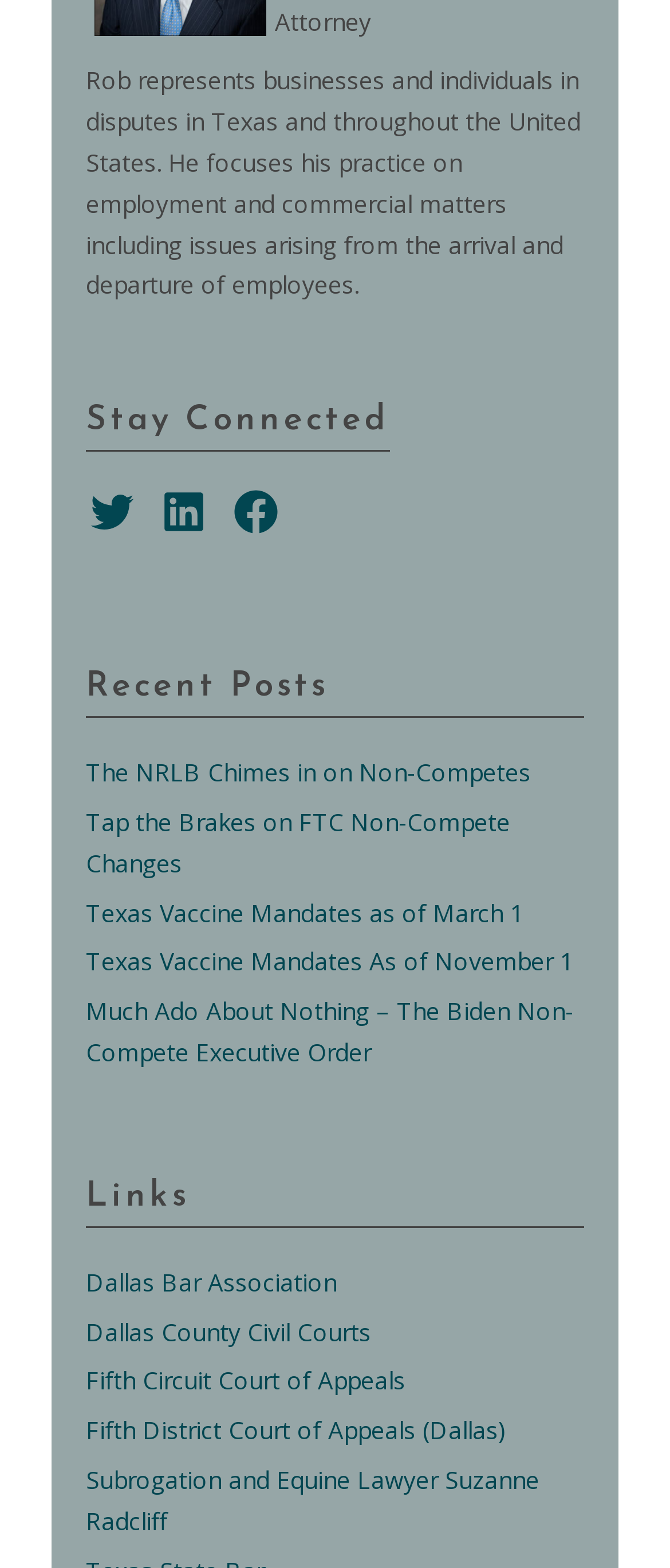Identify the bounding box coordinates for the element you need to click to achieve the following task: "Check the recent post about Texas vaccine mandates". Provide the bounding box coordinates as four float numbers between 0 and 1, in the form [left, top, right, bottom].

[0.128, 0.571, 0.782, 0.592]